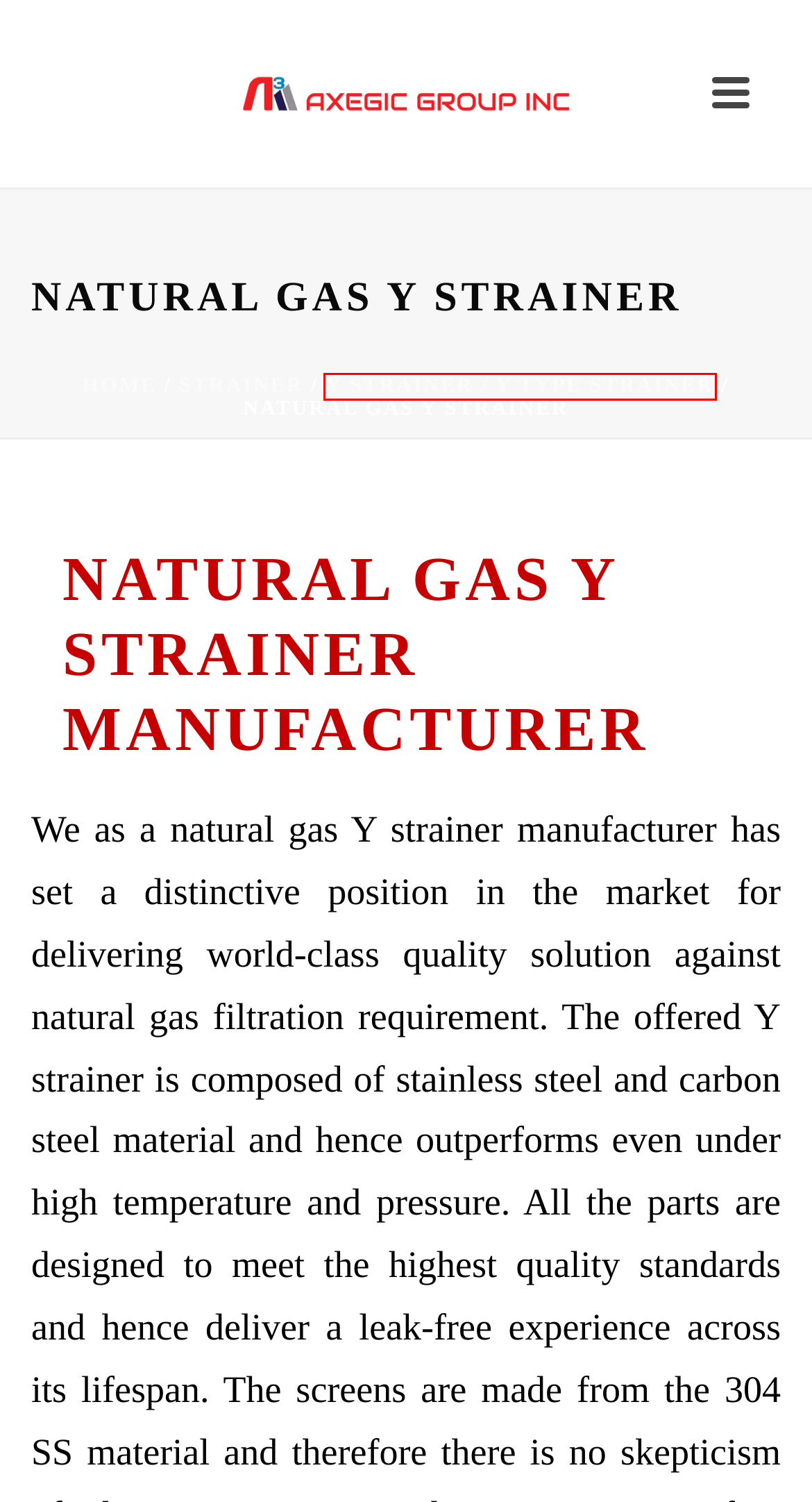Analyze the webpage screenshot with a red bounding box highlighting a UI element. Select the description that best matches the new webpage after clicking the highlighted element. Here are the options:
A. Forged steel lift check valve - Forged Check Valve Manufacturer – Ahmedabad
B. Plug Valve Manufacturers Manufacturer - Dual Disc Check Valve
C. ANSI Y Strainer, Y Type Strainer Manufacturer – Ahmedabad
D. Nickel Plated Y Strainer - Strainer Manufacturer in Ahmedabad
E. Y Strainer / Y Type Strainer Manufacturer - Fire Safe Ball Valves
F. Strainer Manufacturer, Basket Type / Y Type Strainer Manufacturer in Ahmedabad
G. Butterfly Valves Manufacturer - Wafer type\ Lugged type Butterfly Valves
H. Strainer Manufacturer, Basket Type Strainer Manufacturer in India

E